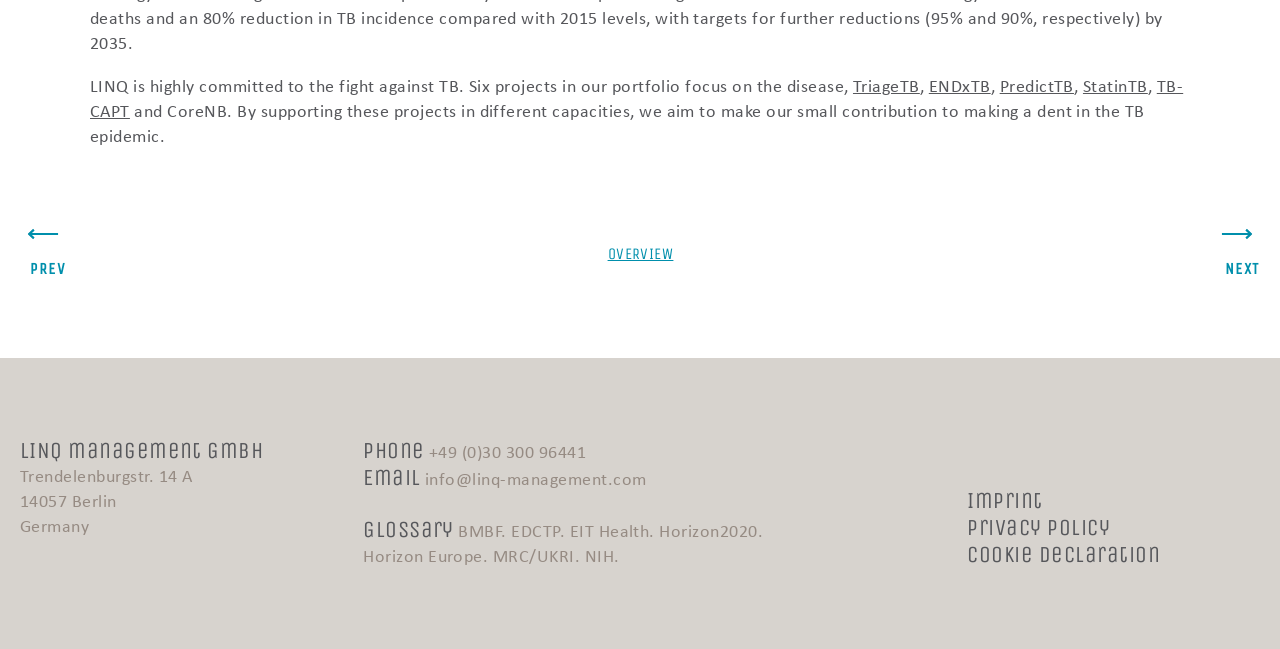Specify the bounding box coordinates of the area to click in order to execute this command: 'Visit The Cross Roads'. The coordinates should consist of four float numbers ranging from 0 to 1, and should be formatted as [left, top, right, bottom].

None